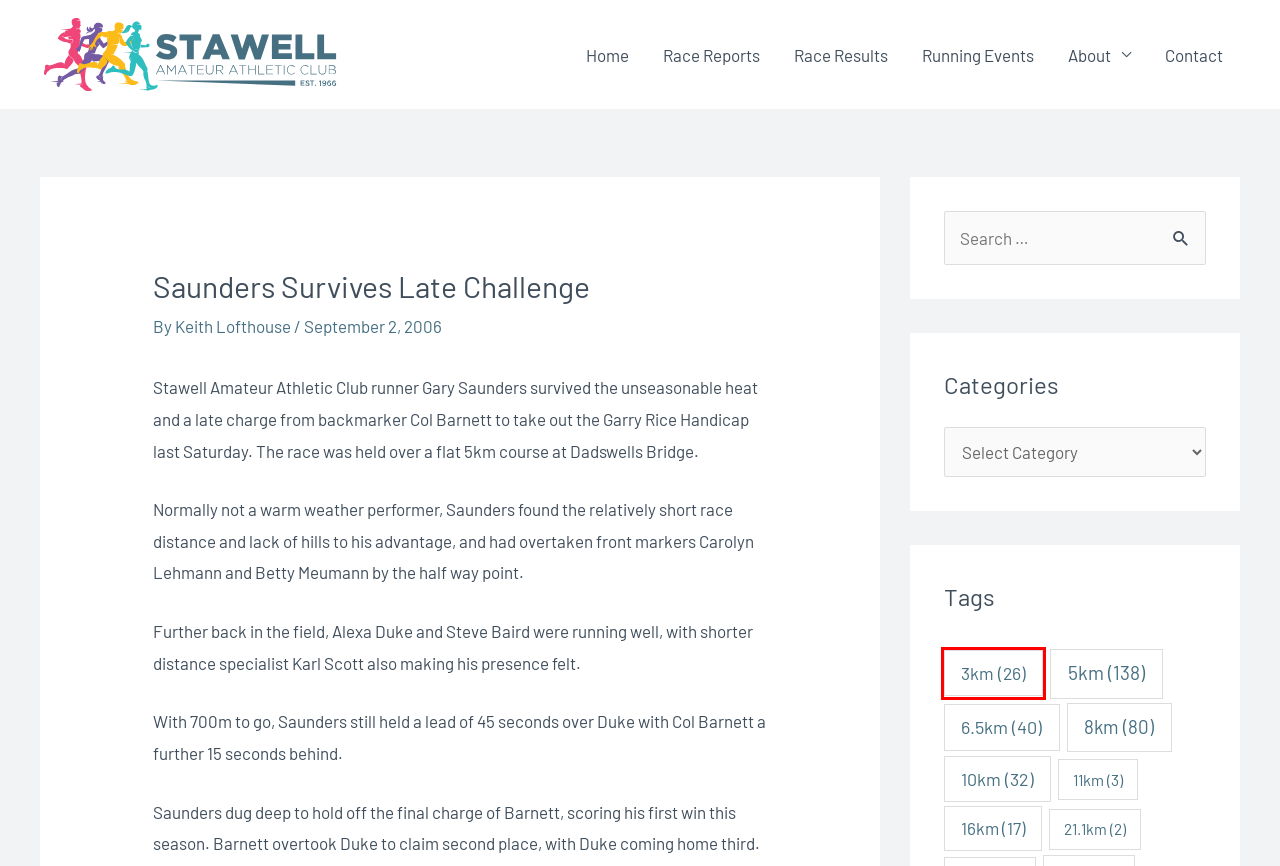Examine the screenshot of the webpage, noting the red bounding box around a UI element. Pick the webpage description that best matches the new page after the element in the red bounding box is clicked. Here are the candidates:
A. Race Reports - Stawell Amateur Athletic Club
B. 5km Archives - Stawell Amateur Athletic Club
C. 11km Archives - Stawell Amateur Athletic Club
D. 3km Archives - Stawell Amateur Athletic Club
E. 10km Archives - Stawell Amateur Athletic Club
F. Running Events - Stawell Amateur Athletic Club
G. Stawell Amateur Athletic Club | Grampians Cross Country / Trail Running
H. 8km Archives - Stawell Amateur Athletic Club

D